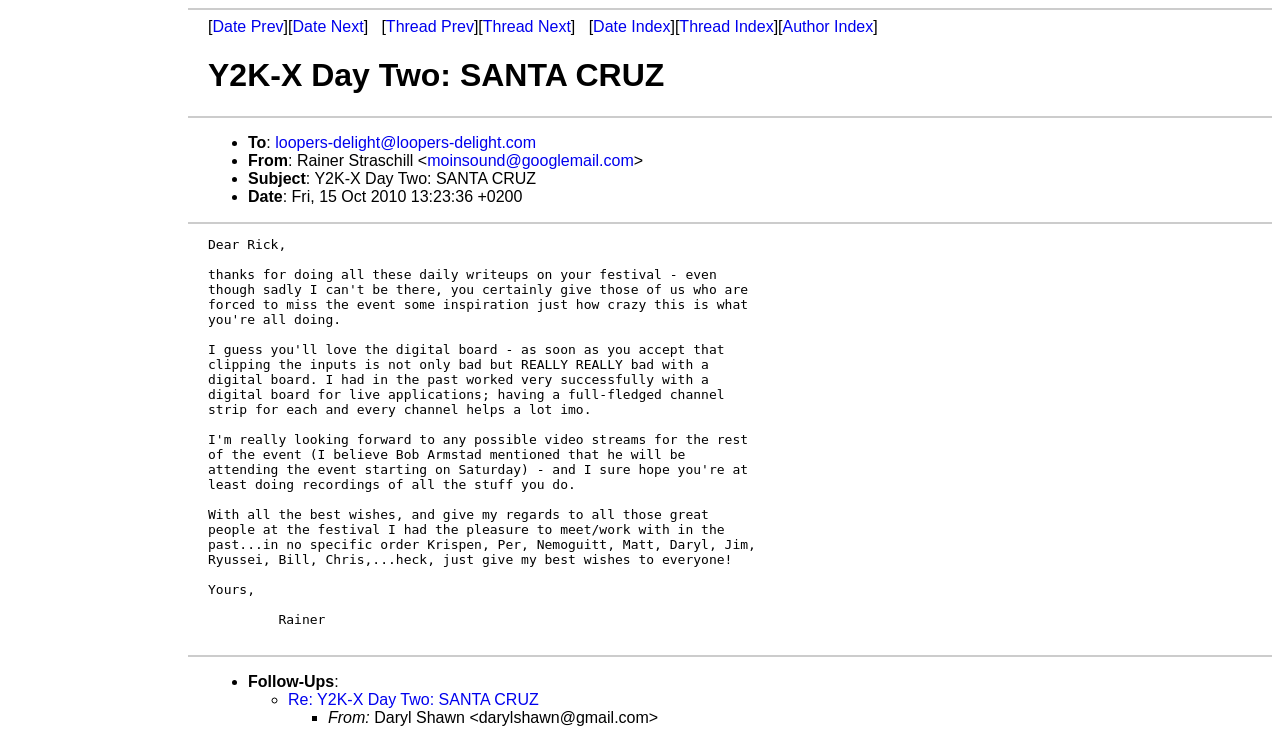Who is the sender of the email?
Respond with a short answer, either a single word or a phrase, based on the image.

Rainer Straschill